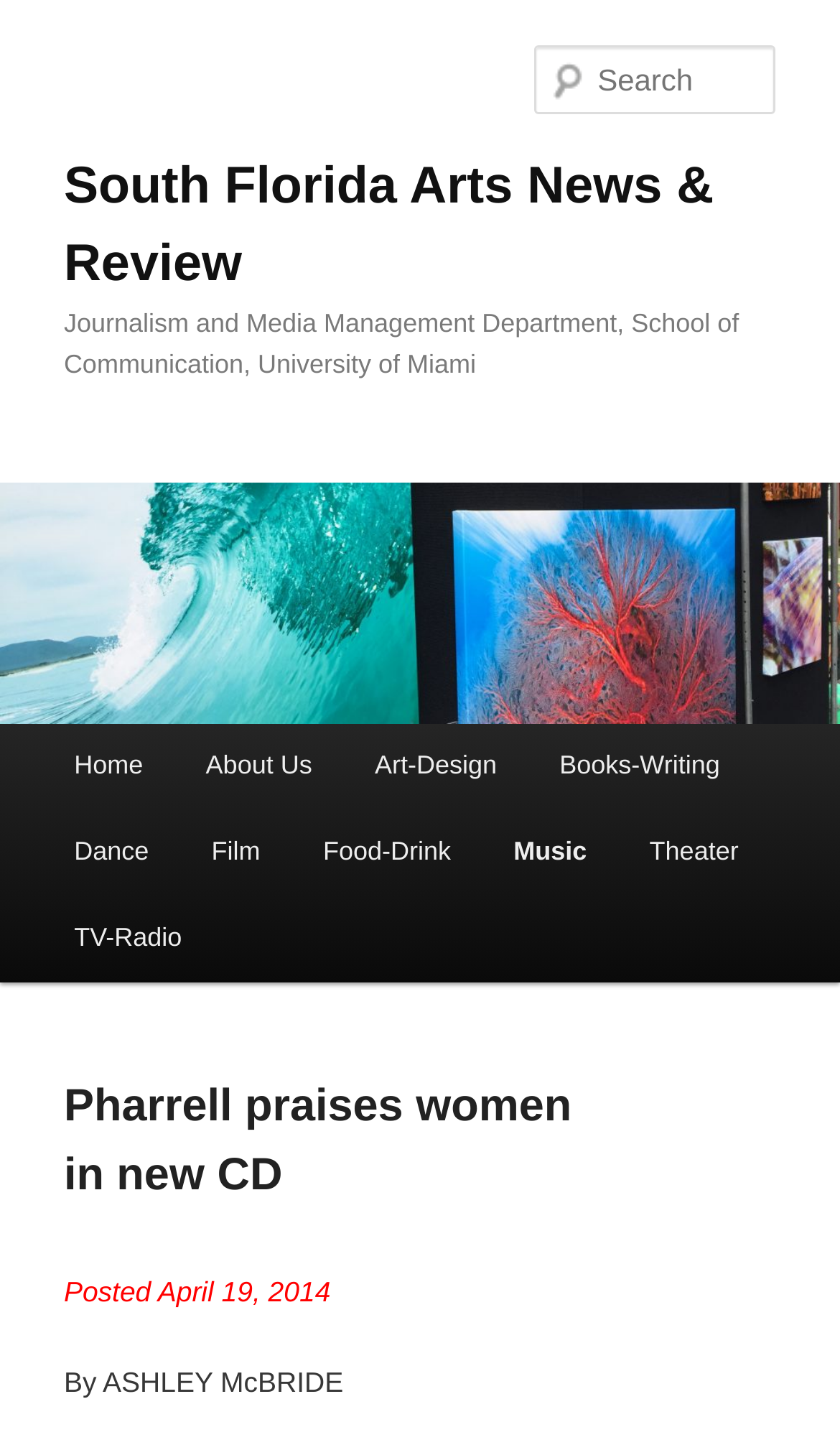Identify the bounding box coordinates for the UI element described as follows: parent_node: Search name="s" placeholder="Search". Use the format (top-left x, top-left y, bottom-right x, bottom-right y) and ensure all values are floating point numbers between 0 and 1.

[0.637, 0.031, 0.924, 0.079]